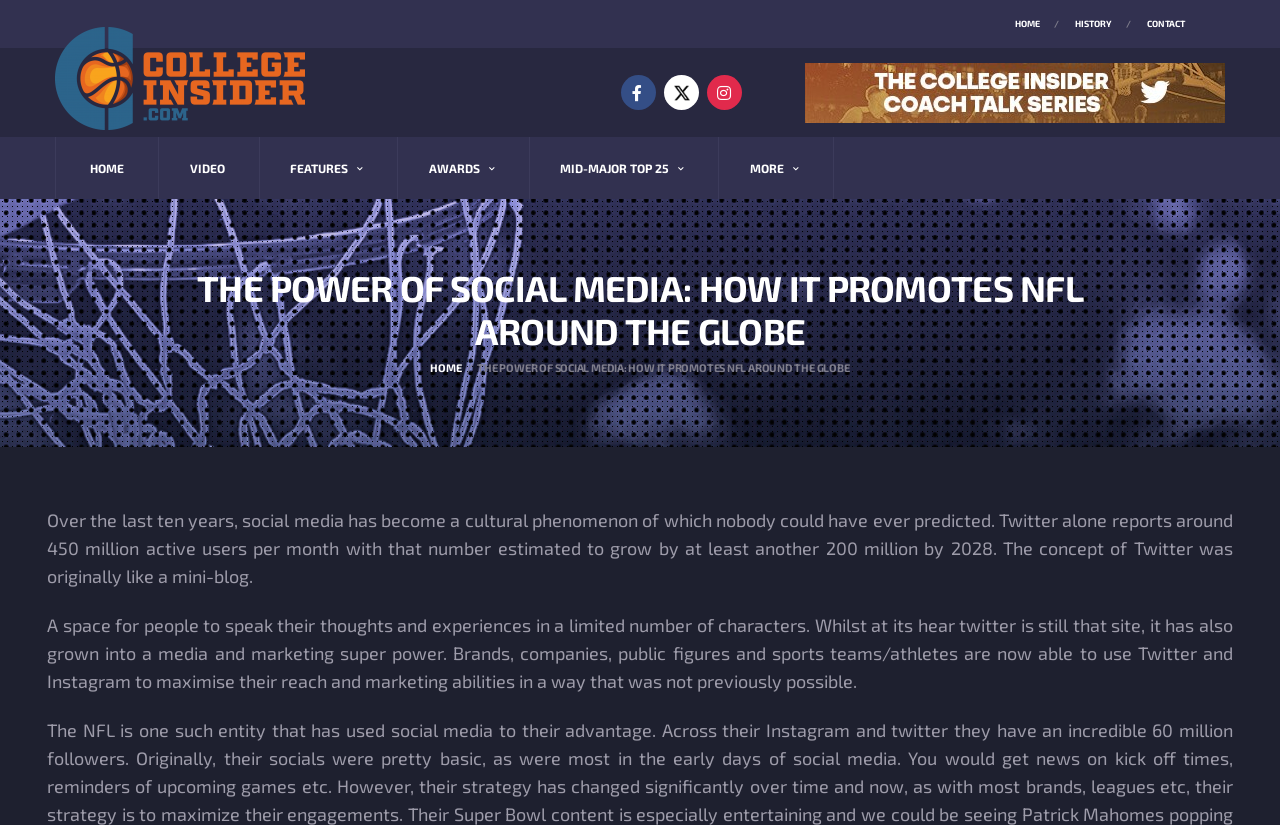How many active users does Twitter report per month?
Provide a one-word or short-phrase answer based on the image.

450 million